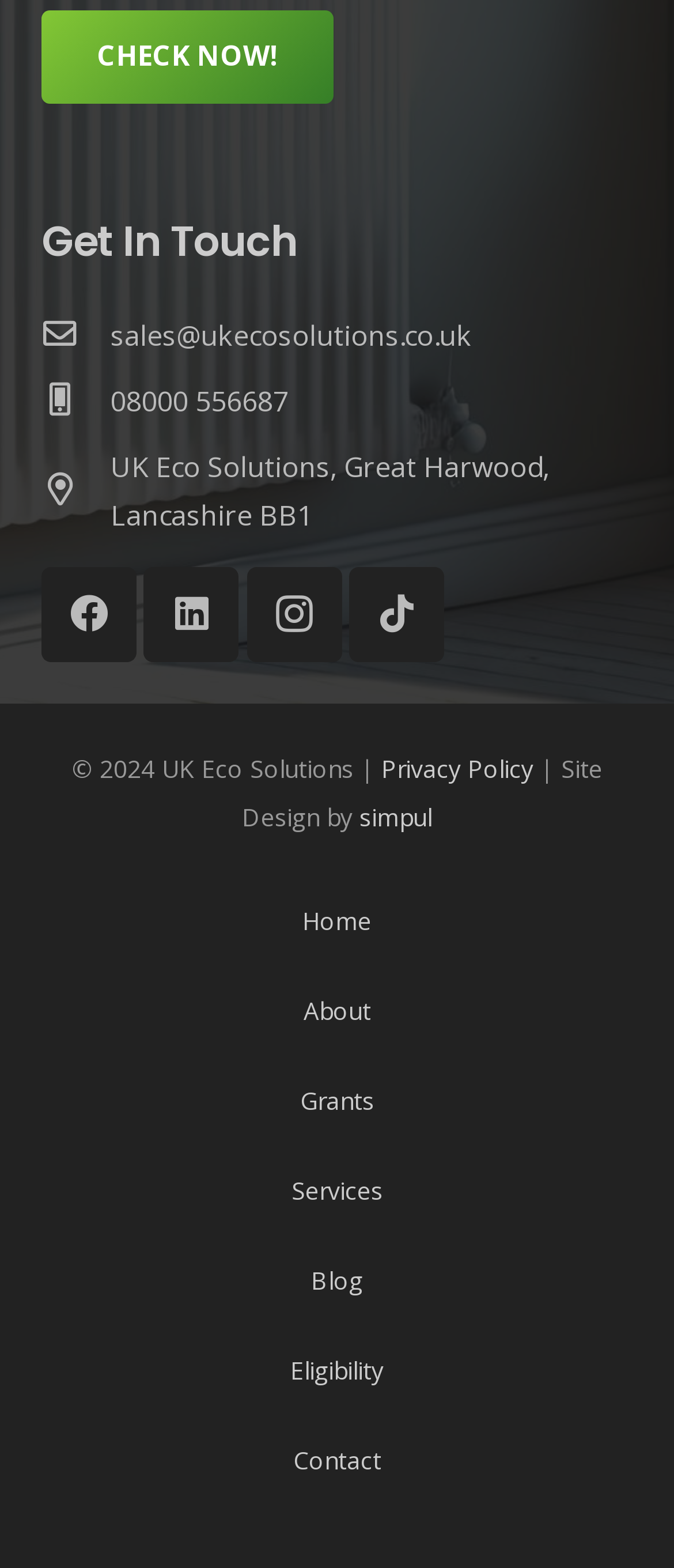Please respond to the question using a single word or phrase:
How many navigation links are there?

7